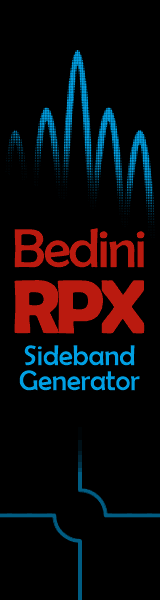What is the likely context of the device shown?
Offer a detailed and exhaustive answer to the question.

The caption suggests that the image relates to advanced energy generation technology and is associated with the scope of devices discussed in the context of efficient energy solutions, implying that the device is likely used for efficient energy generation or related purposes.